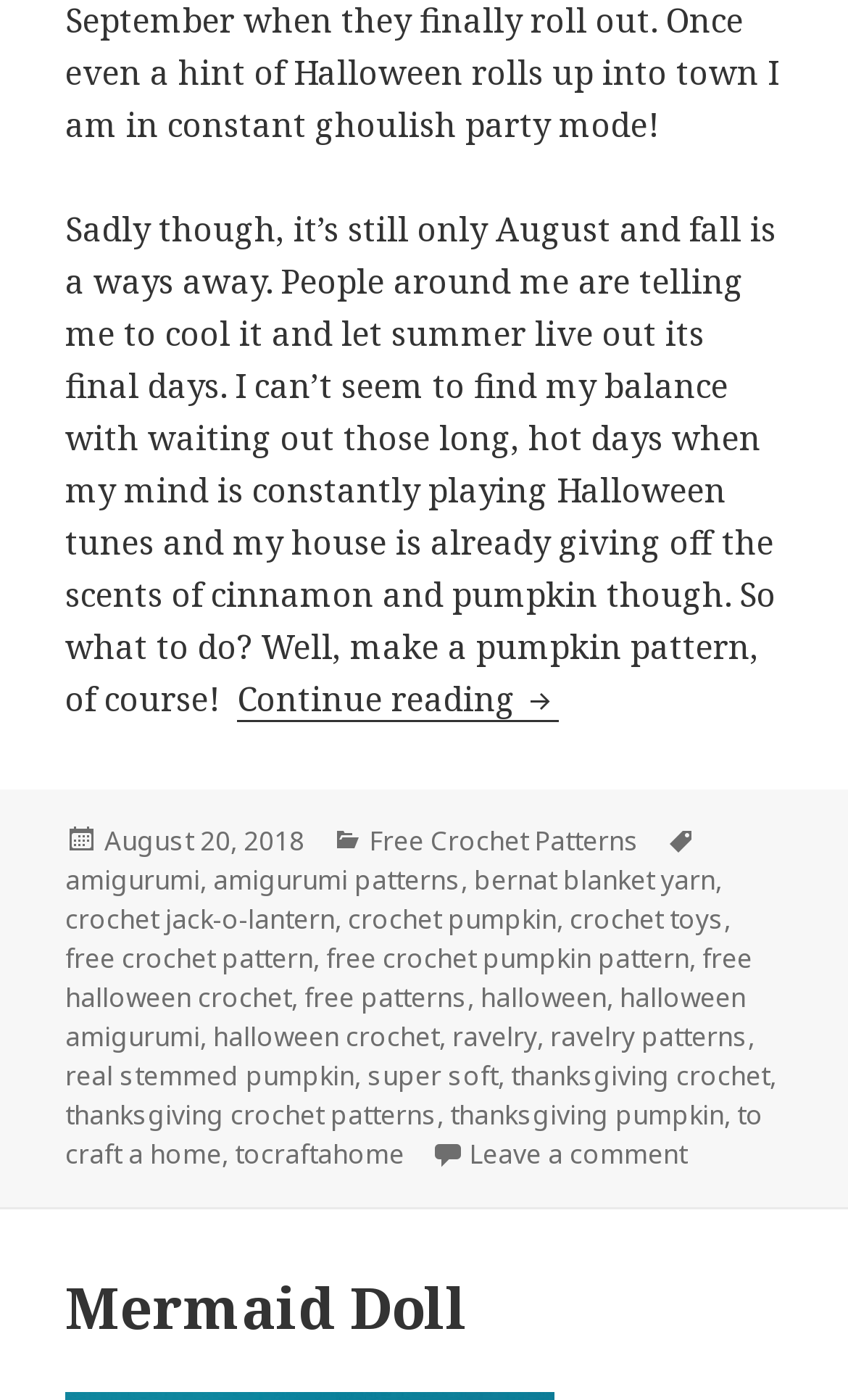Given the webpage screenshot and the description, determine the bounding box coordinates (top-left x, top-left y, bottom-right x, bottom-right y) that define the location of the UI element matching this description: Free Crochet Patterns

[0.436, 0.587, 0.754, 0.615]